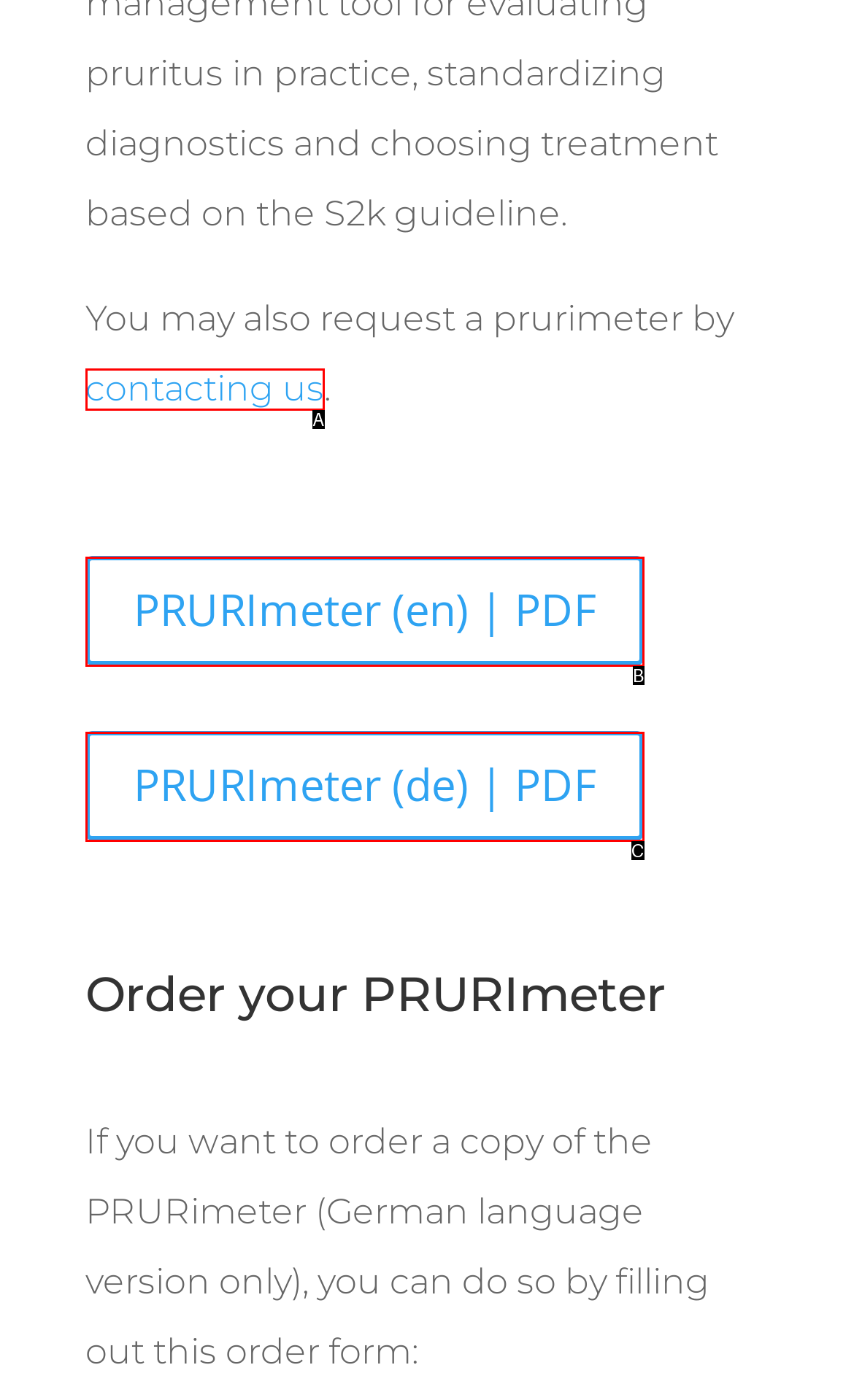Choose the option that matches the following description: PRURImeter (de) | PDF
Reply with the letter of the selected option directly.

C